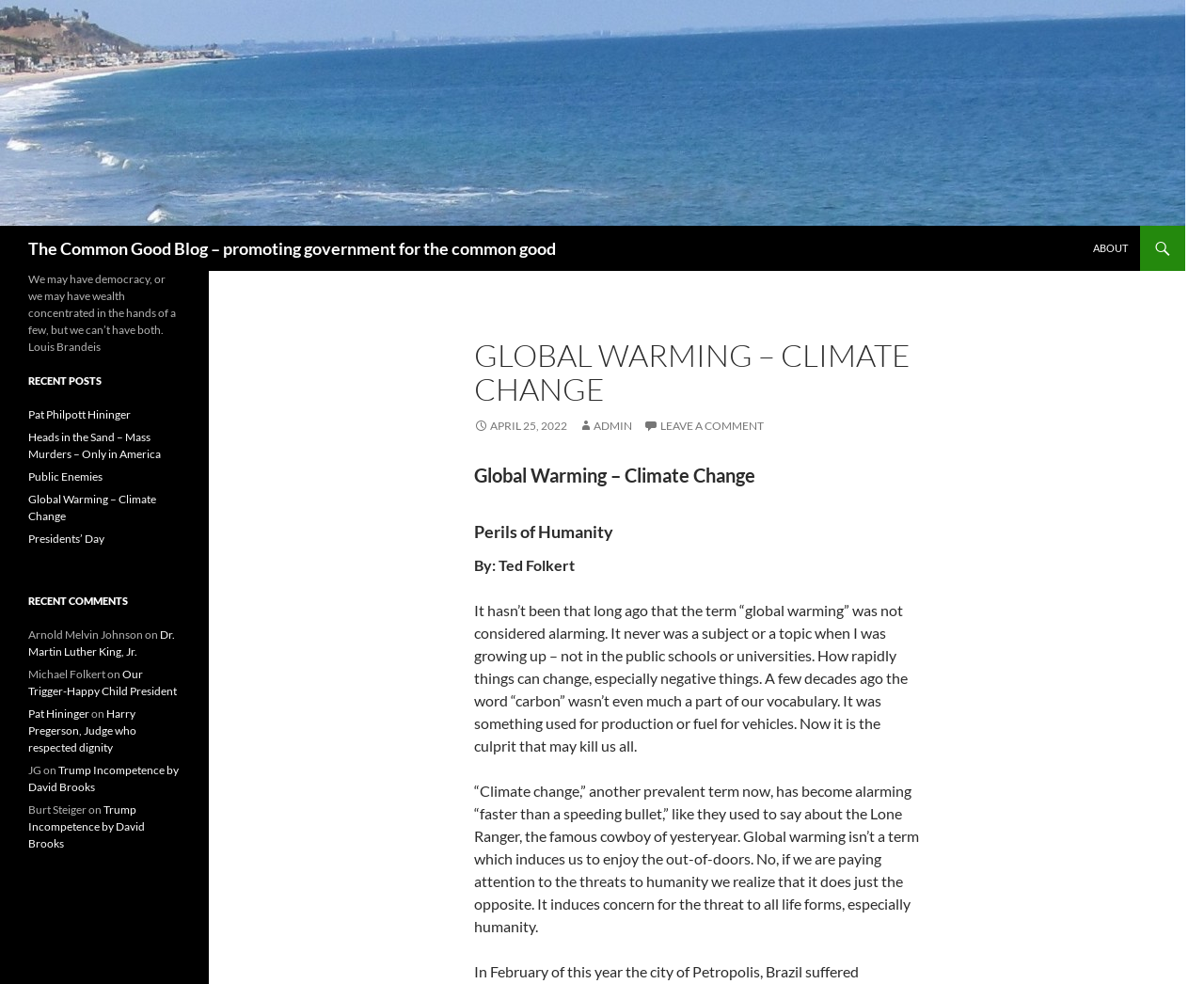Locate the coordinates of the bounding box for the clickable region that fulfills this instruction: "Check the RECENT COMMENTS".

[0.023, 0.602, 0.15, 0.62]